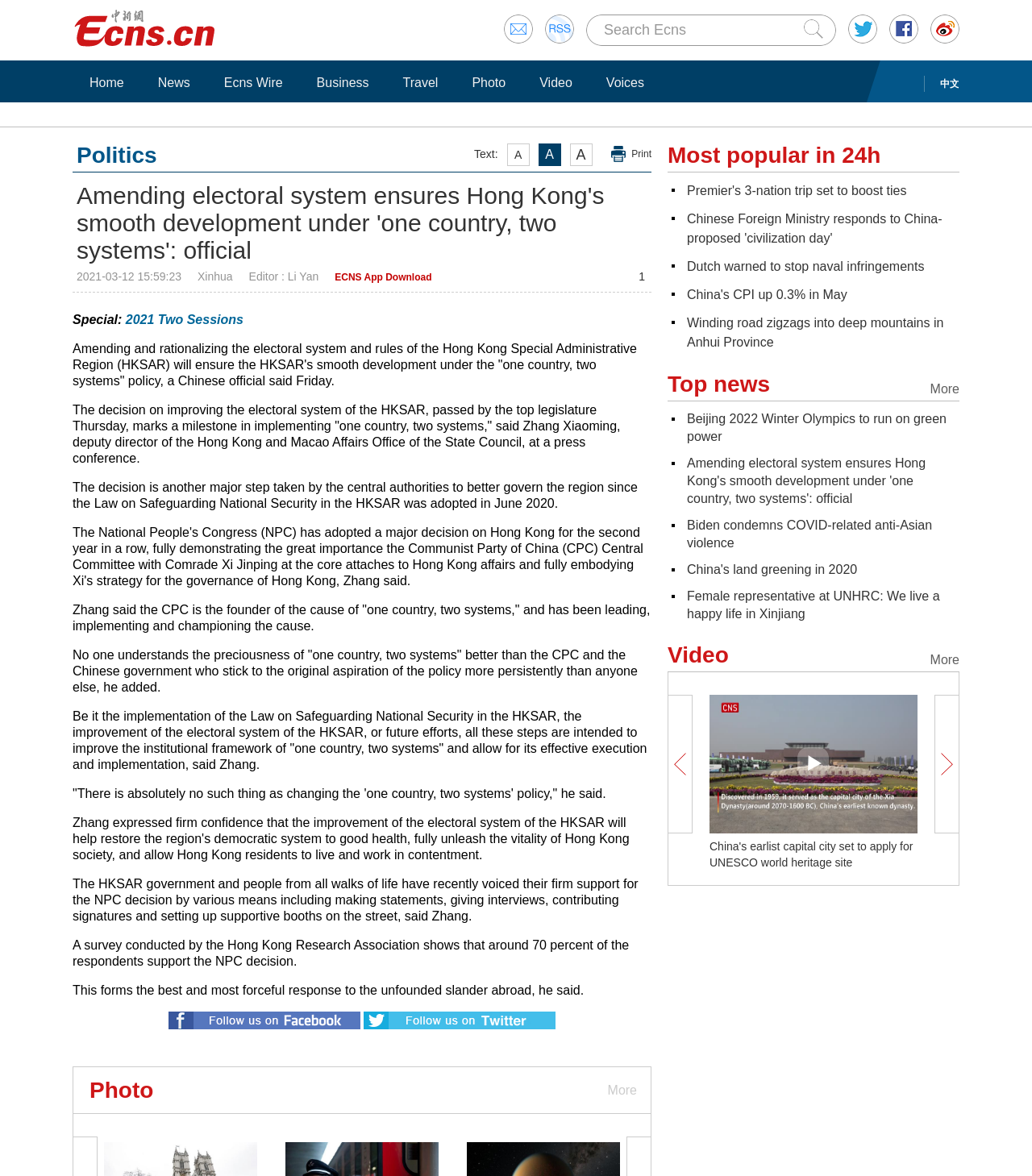Given the element description "Next PostNext CLI Reads" in the screenshot, predict the bounding box coordinates of that UI element.

None